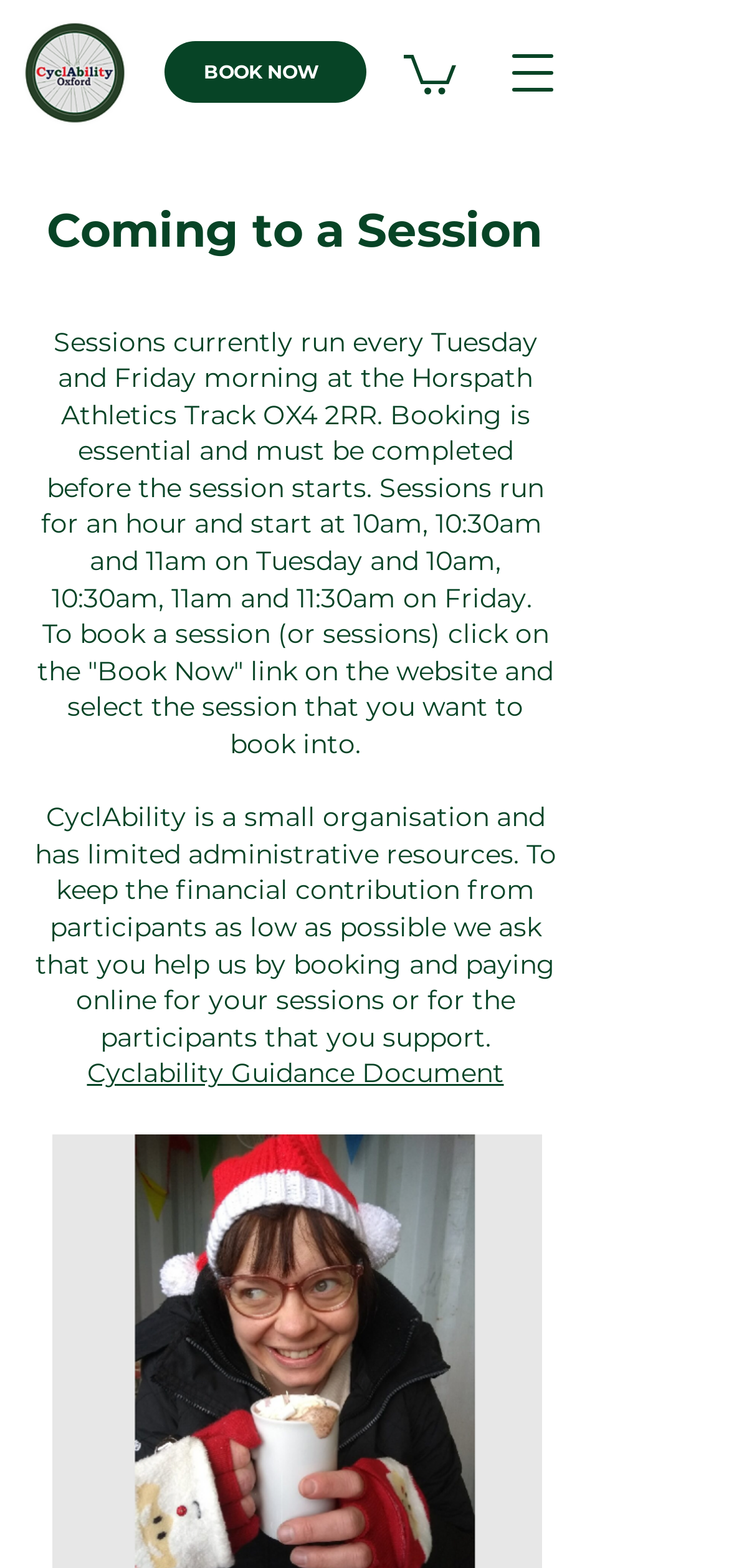Determine the main text heading of the webpage and provide its content.

Coming to a Session